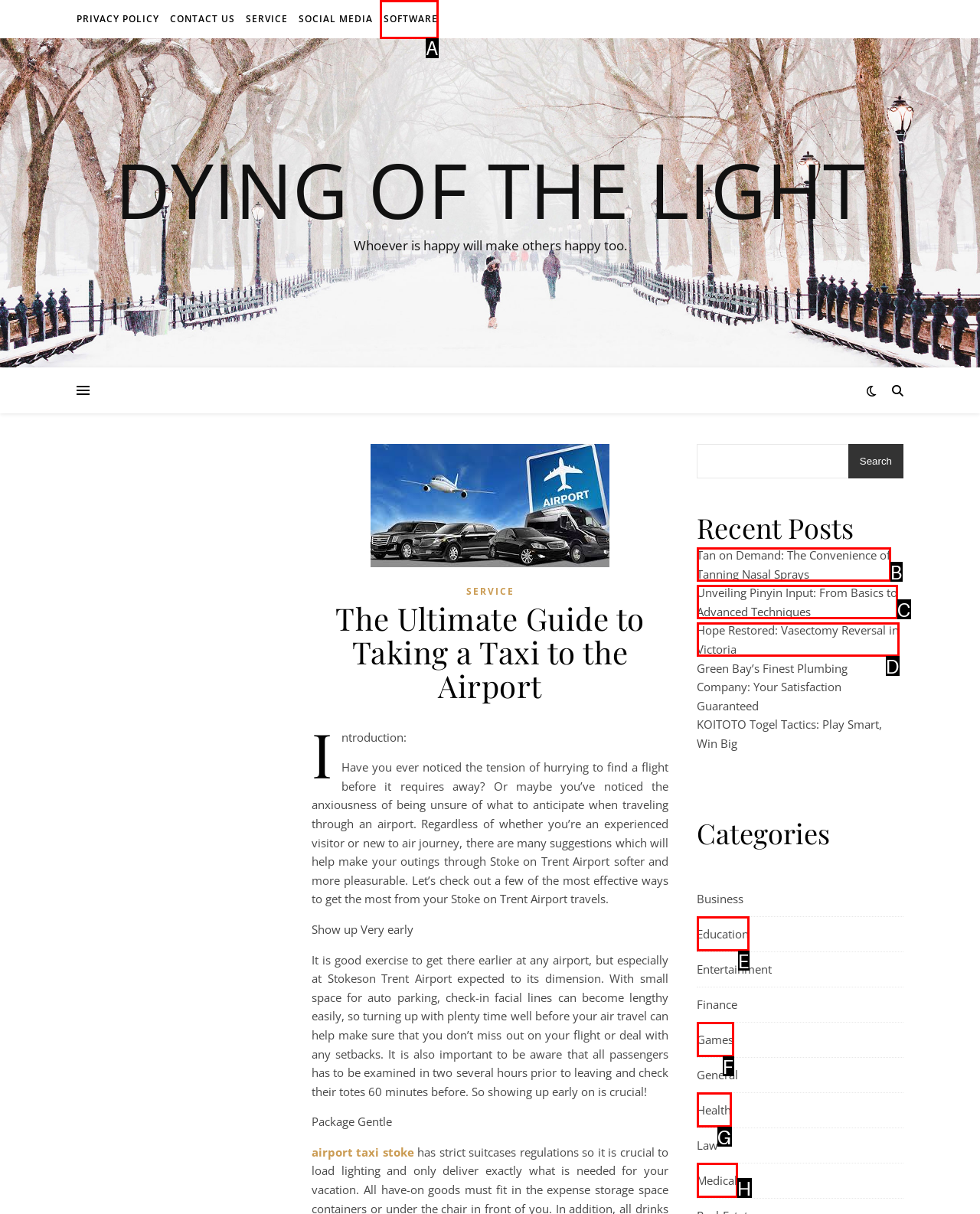Determine which HTML element best fits the description: Medical
Answer directly with the letter of the matching option from the available choices.

H